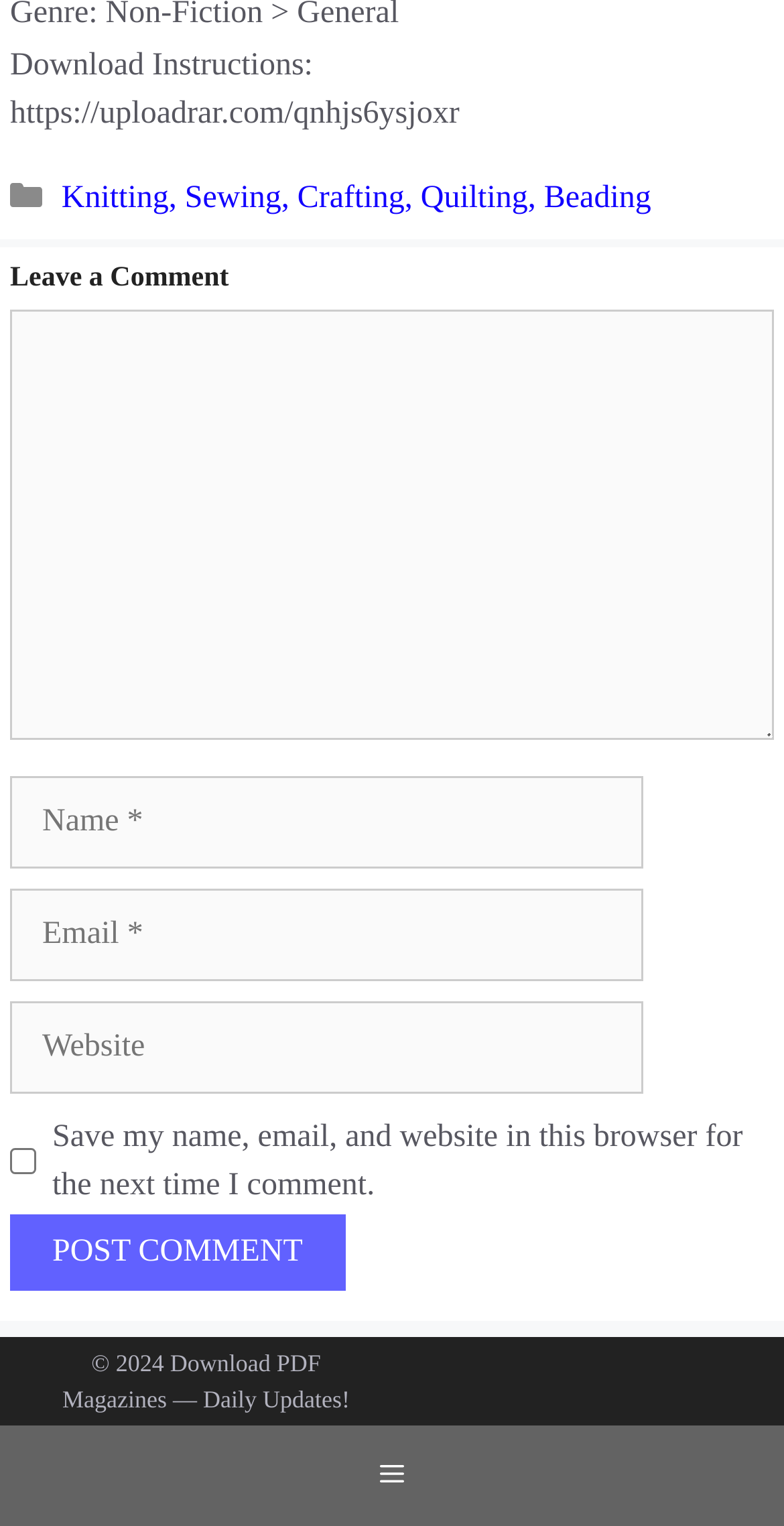How many fields are required to leave a comment?
Look at the screenshot and respond with a single word or phrase.

Three